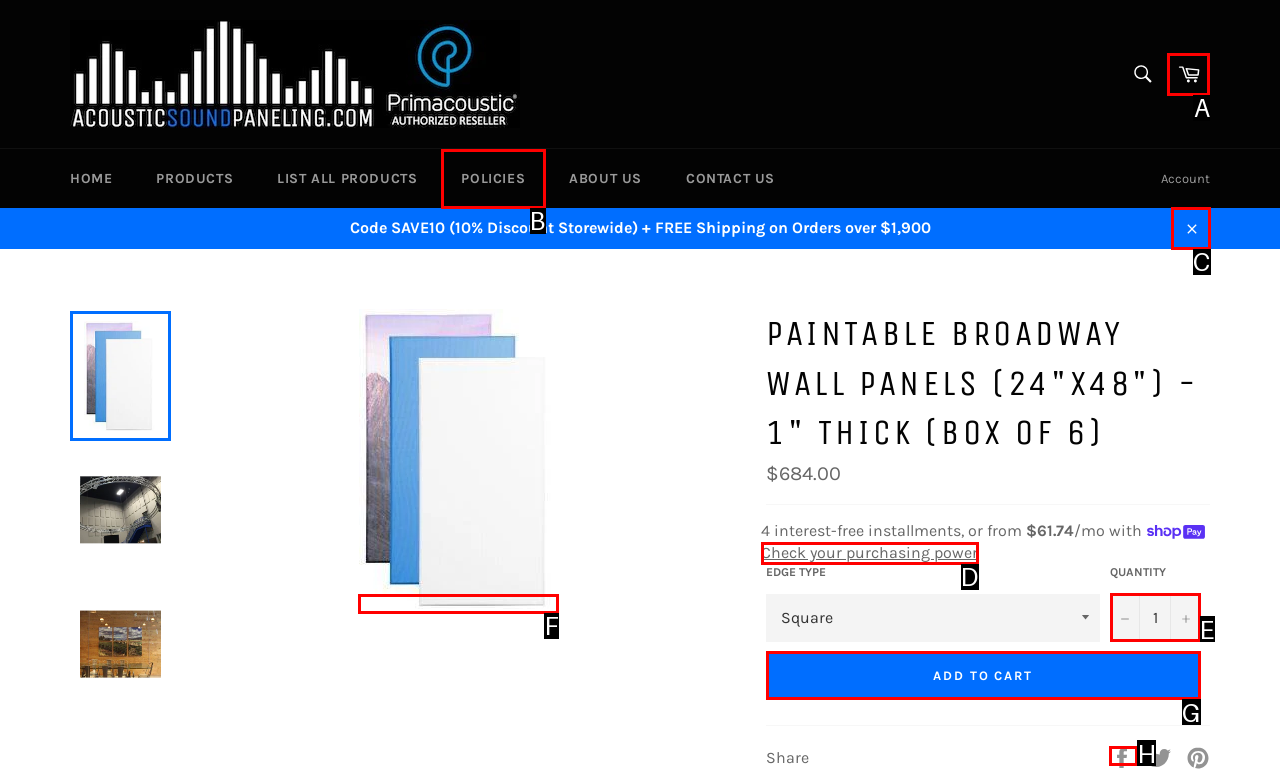From the options shown in the screenshot, tell me which lettered element I need to click to complete the task: Share on Facebook.

H